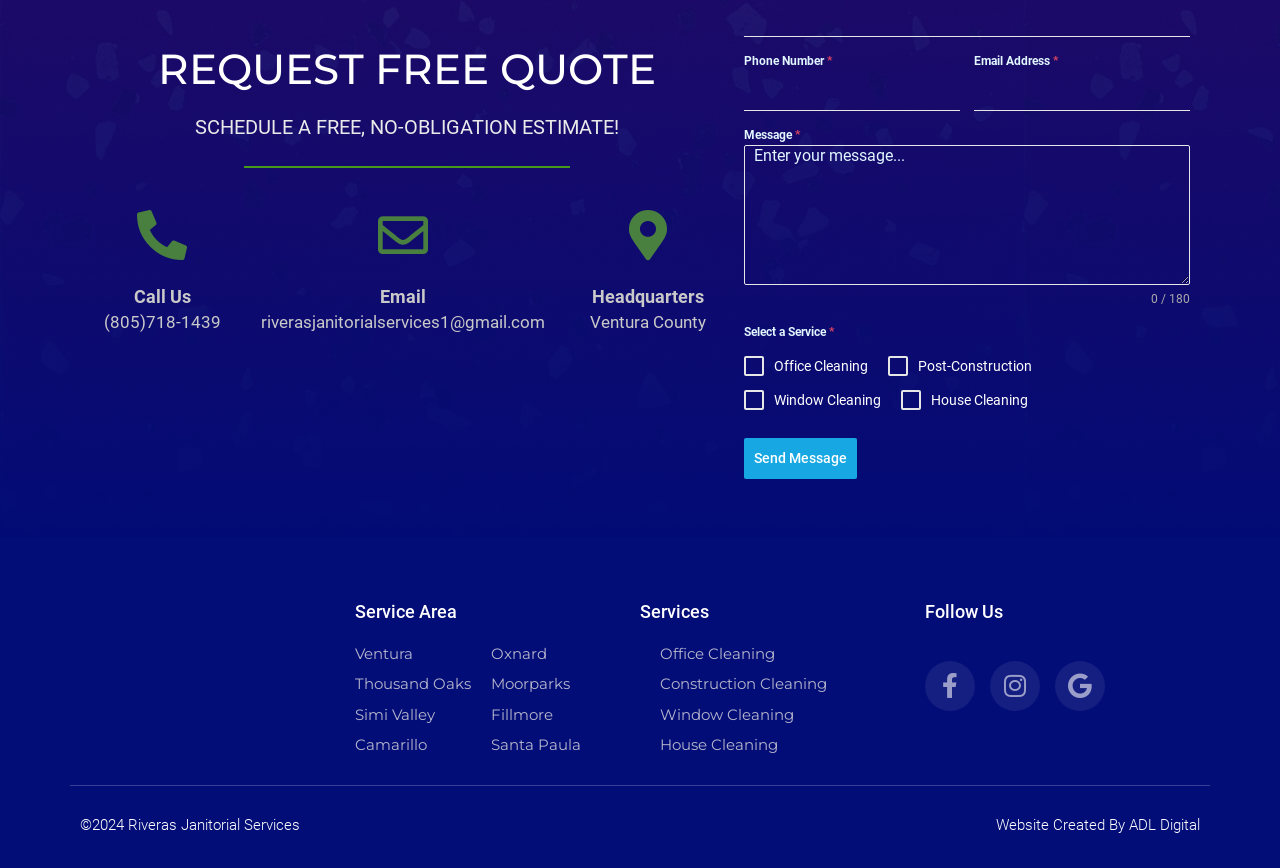Give the bounding box coordinates for the element described as: "Website Created By ADL Digital".

[0.778, 0.604, 0.938, 0.625]